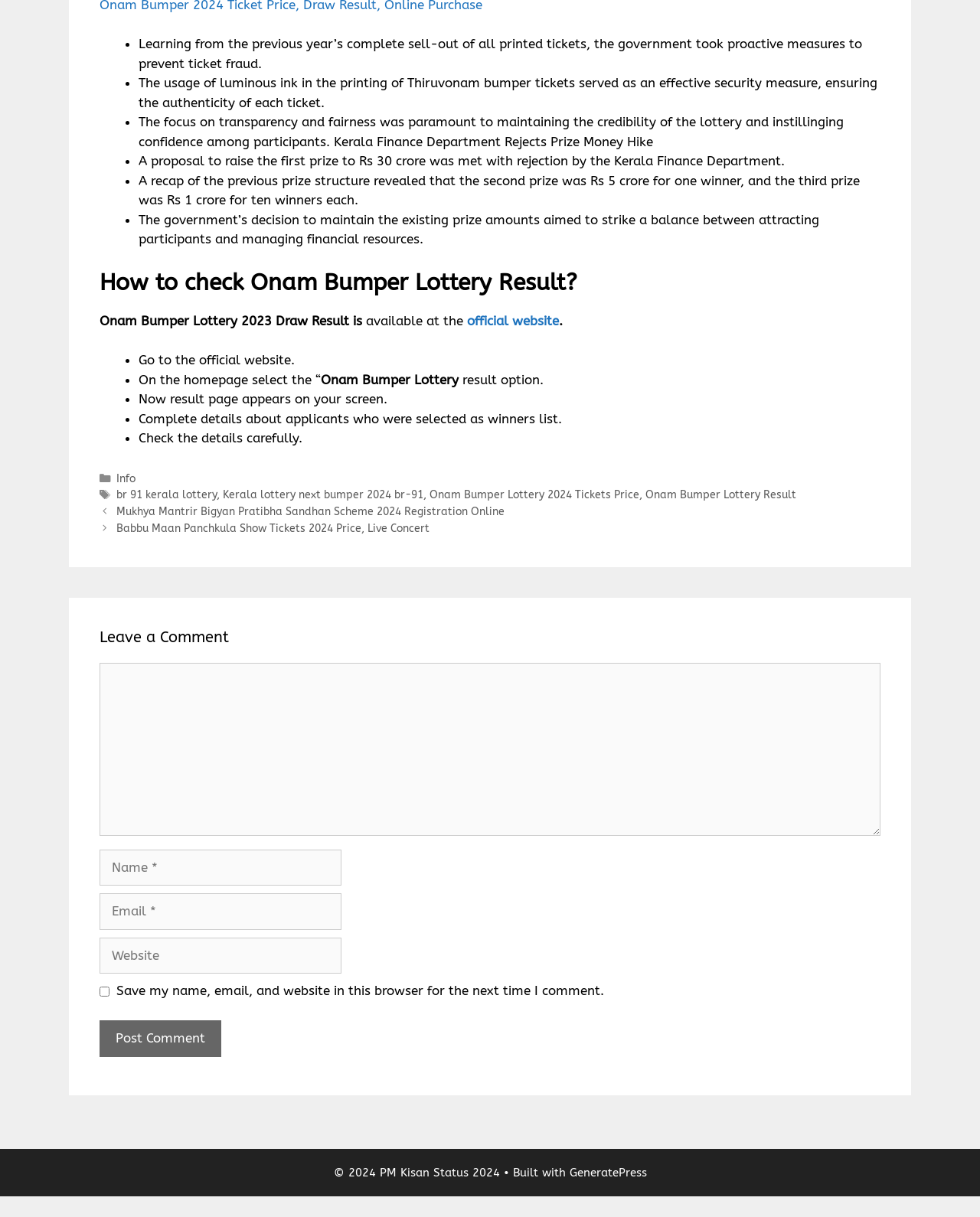Locate the bounding box coordinates of the area that needs to be clicked to fulfill the following instruction: "Click the 'official website' link". The coordinates should be in the format of four float numbers between 0 and 1, namely [left, top, right, bottom].

[0.477, 0.257, 0.57, 0.27]